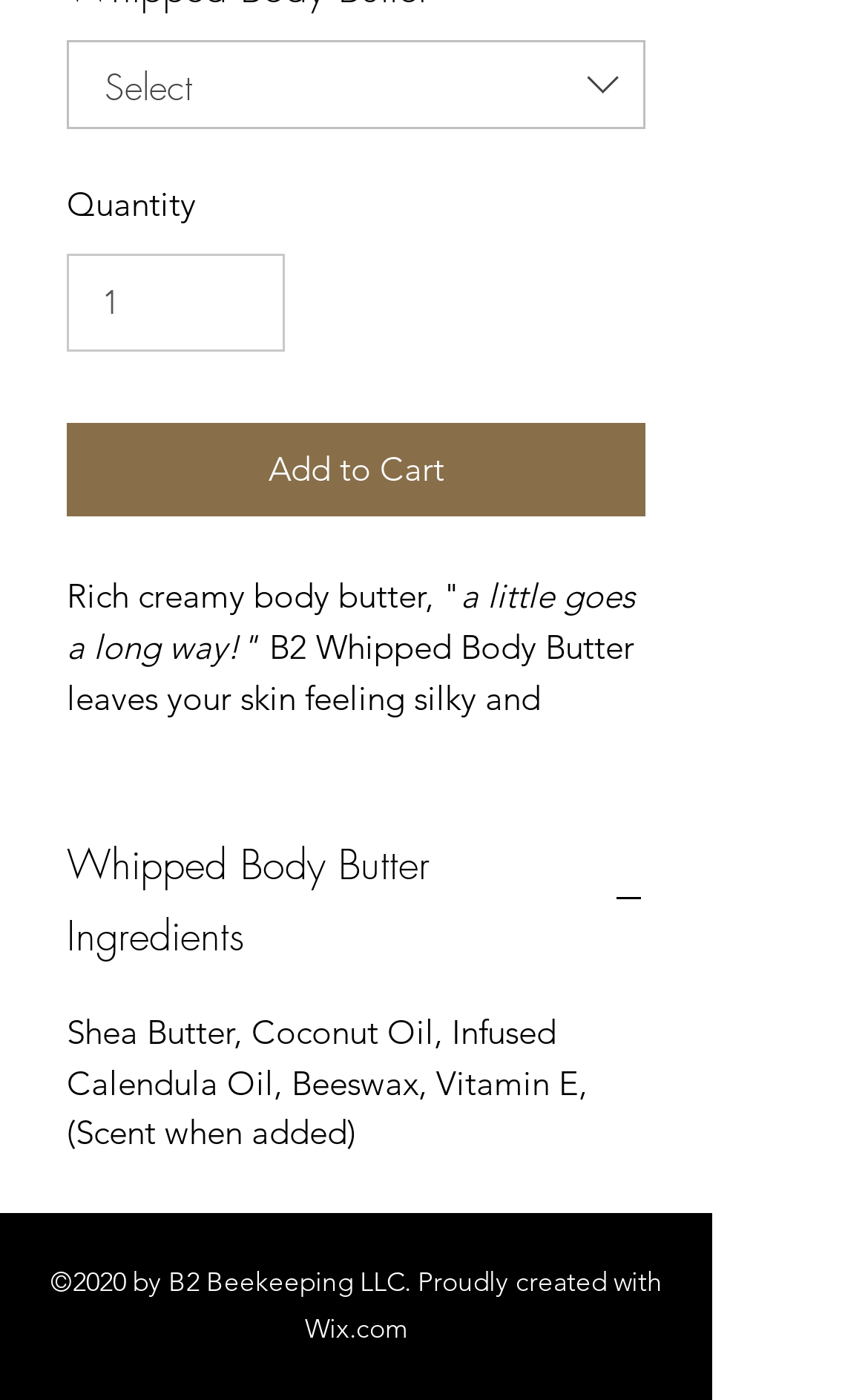What is the product name?
Based on the screenshot, respond with a single word or phrase.

Whipped Body Butter